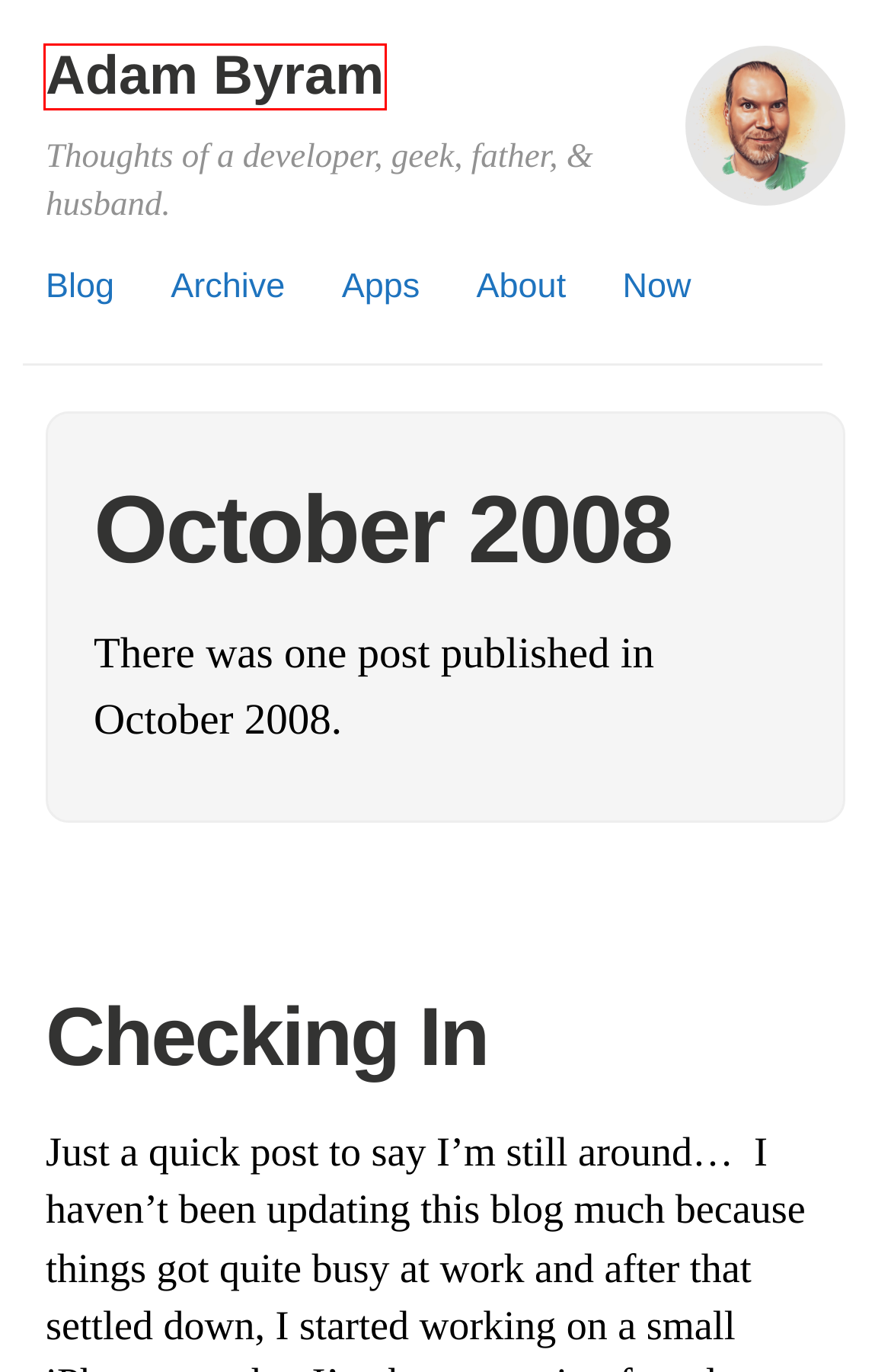Given a screenshot of a webpage with a red bounding box, please pick the webpage description that best fits the new webpage after clicking the element inside the bounding box. Here are the candidates:
A. Independent Publisher – A beautiful reader-focused WordPress theme, for you.
B. Checking In – Adam Byram
C. About – Adam Byram
D. Adam Byram – Thoughts of a developer, geek, father, & husband.
E. Apps – Adam Byram
F. Personal – Adam Byram
G. Archive – Adam Byram
H. What I’m Doing Now – Adam Byram

D